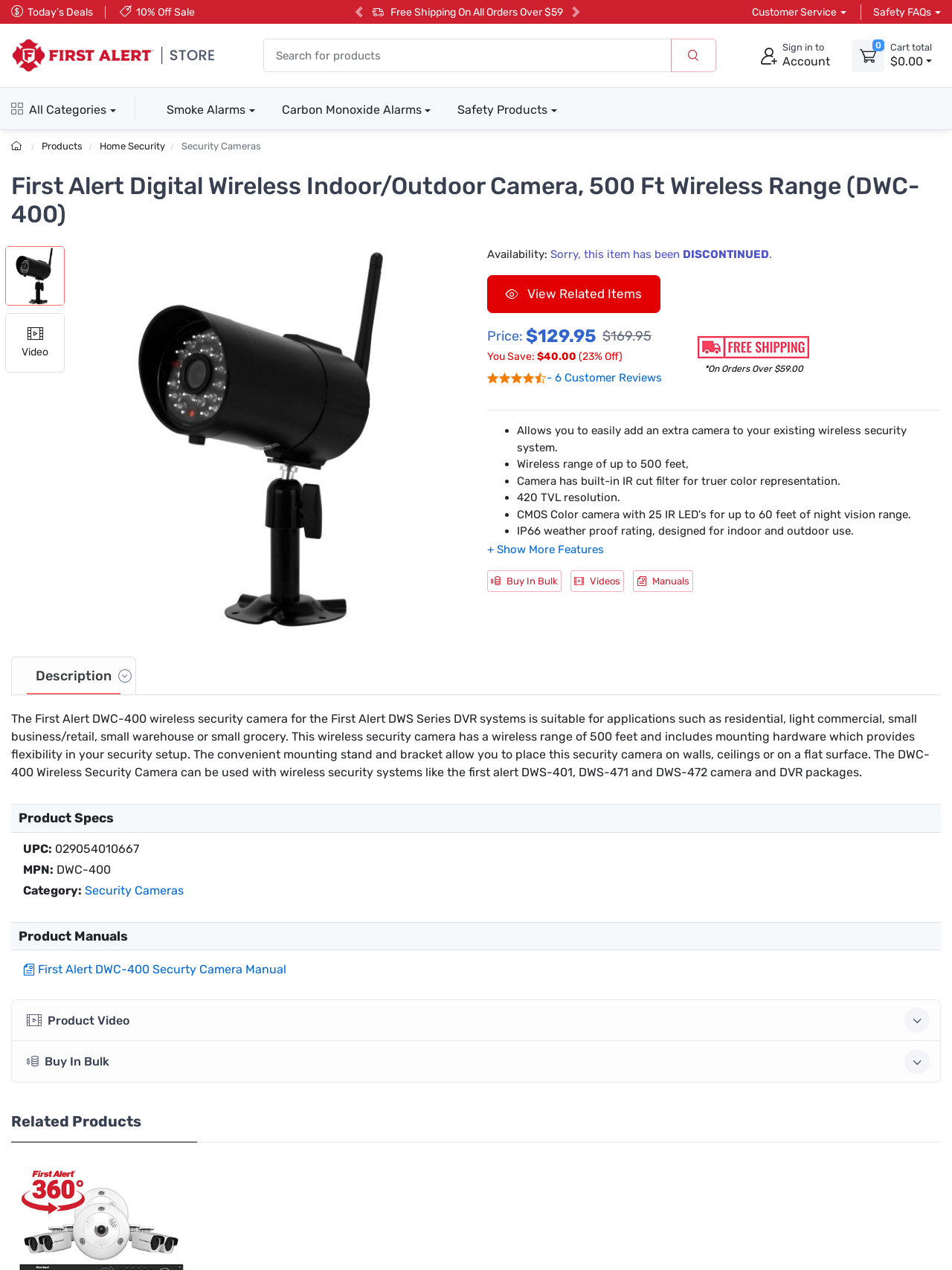Can you pinpoint the bounding box coordinates for the clickable element required for this instruction: "View Related Items"? The coordinates should be four float numbers between 0 and 1, i.e., [left, top, right, bottom].

[0.512, 0.217, 0.694, 0.247]